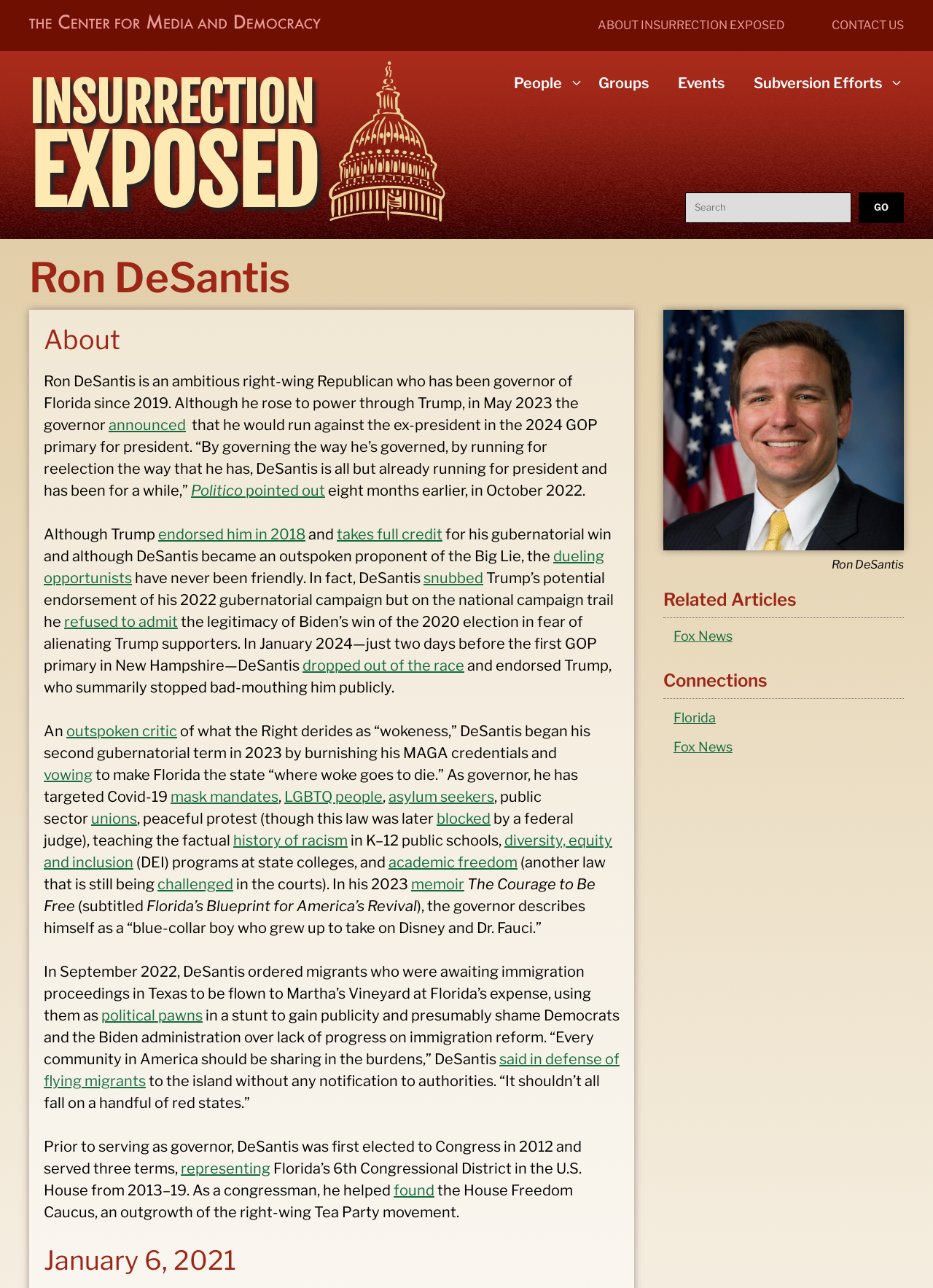Determine the bounding box coordinates of the clickable element to achieve the following action: 'view the Wyoming Mining Association Buyer’s Guide'. Provide the coordinates as four float values between 0 and 1, formatted as [left, top, right, bottom].

None